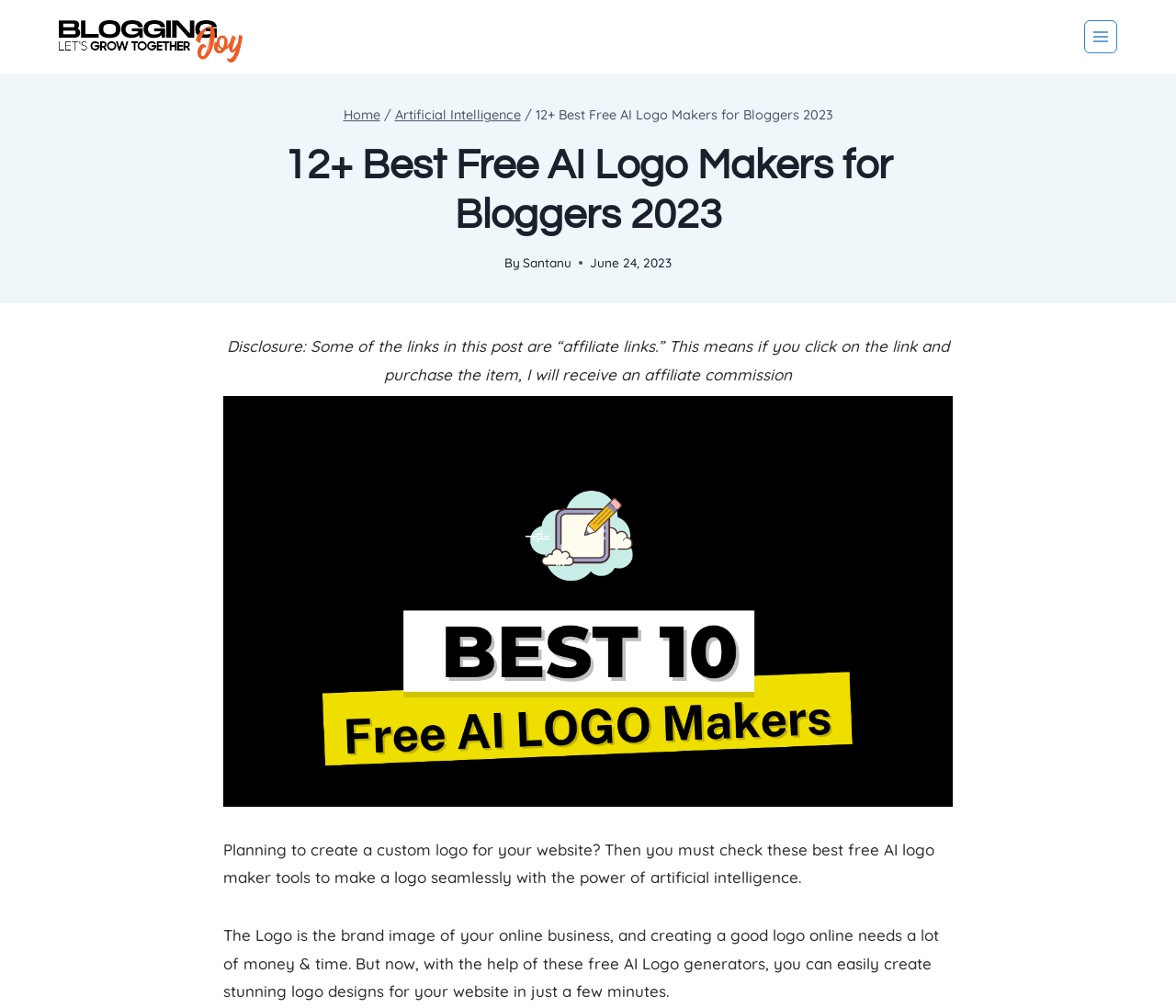What is the importance of a logo for an online business?
Based on the screenshot, give a detailed explanation to answer the question.

The importance of a logo for an online business is that it is the brand image, as mentioned in the text 'The Logo is the brand image of your online business'.